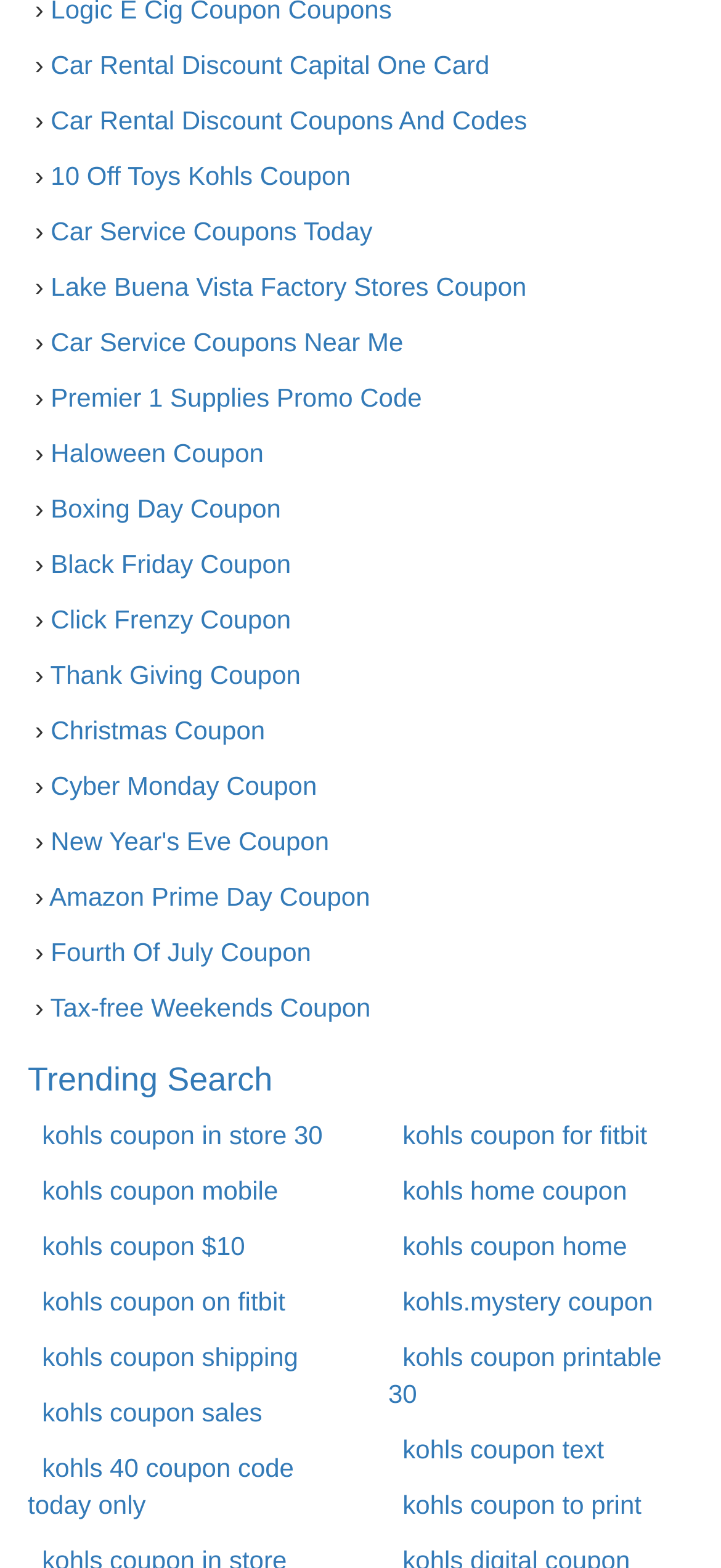Is there a specific brand featured on this webpage?
Give a detailed and exhaustive answer to the question.

Many of the links on the webpage mention Kohls, a department store, suggesting that it is a featured brand on this webpage.